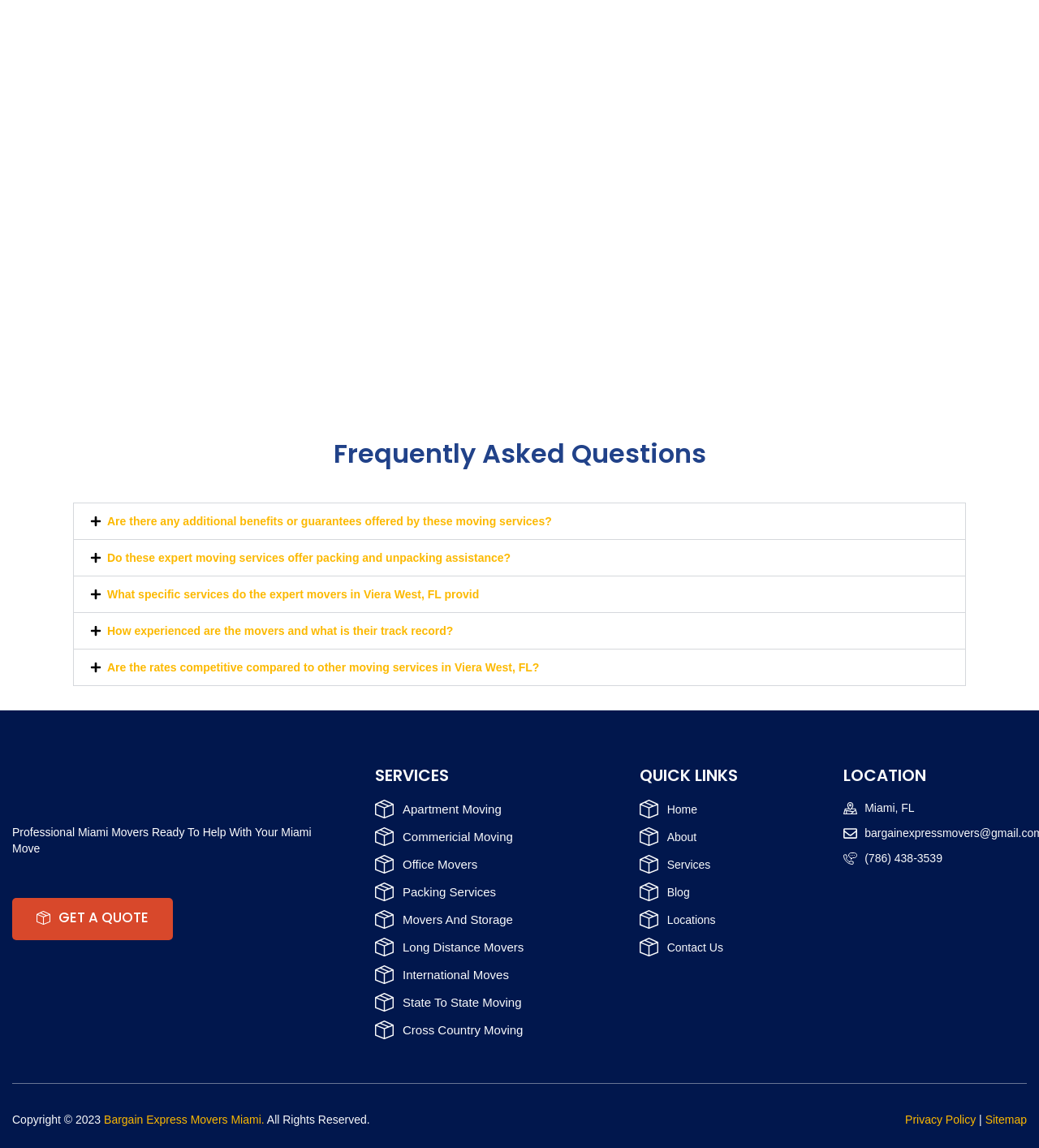Given the description: "Cross Country Moving", determine the bounding box coordinates of the UI element. The coordinates should be formatted as four float numbers between 0 and 1, [left, top, right, bottom].

[0.361, 0.889, 0.573, 0.906]